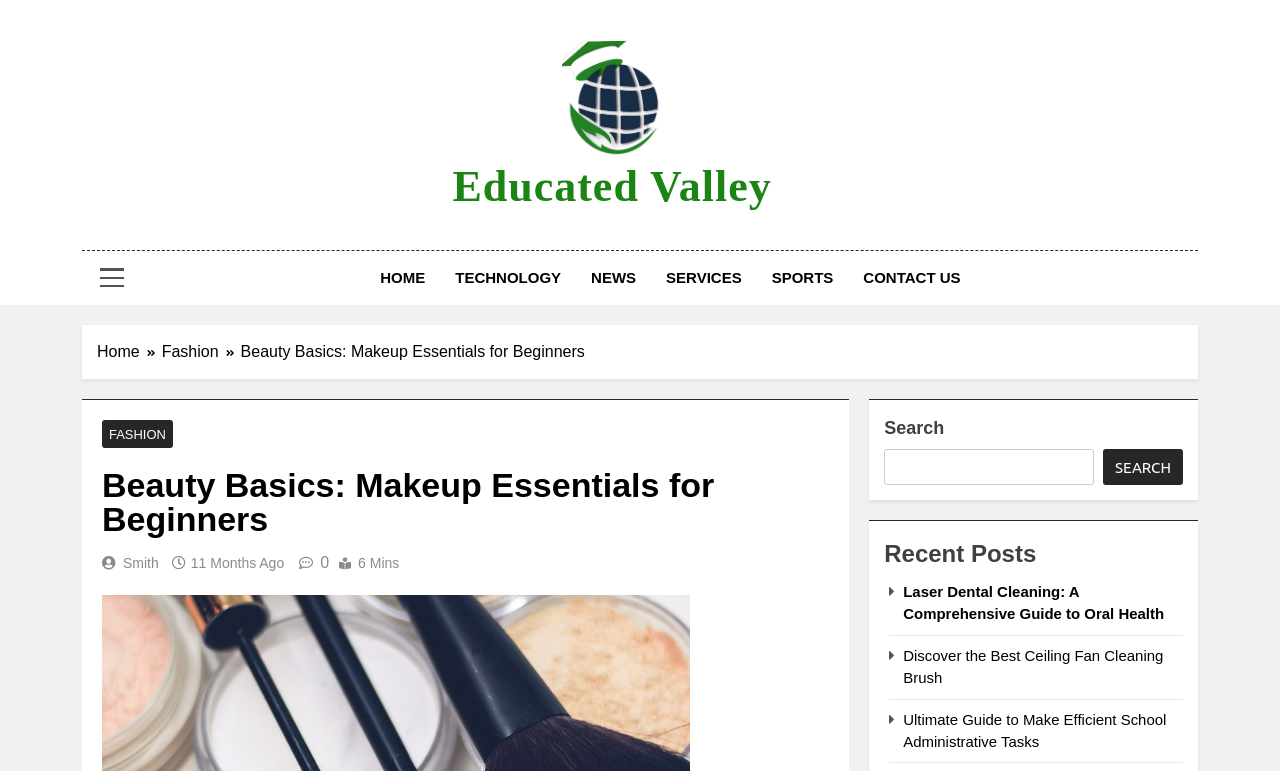How long does it take to read the current article?
Look at the image and respond with a one-word or short-phrase answer.

6 Mins